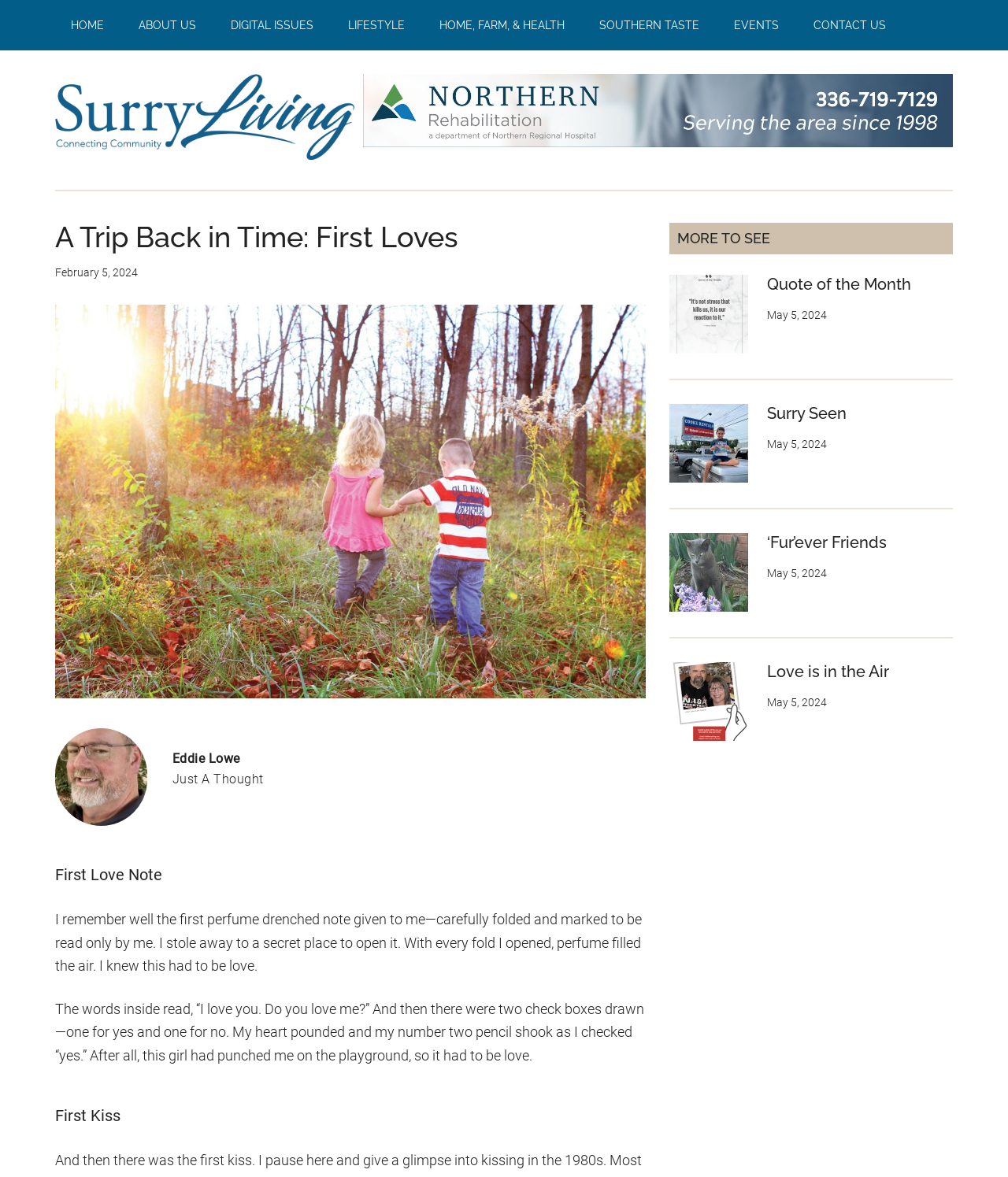Show the bounding box coordinates of the element that should be clicked to complete the task: "Click on the 'HOME' link".

[0.055, 0.0, 0.119, 0.043]